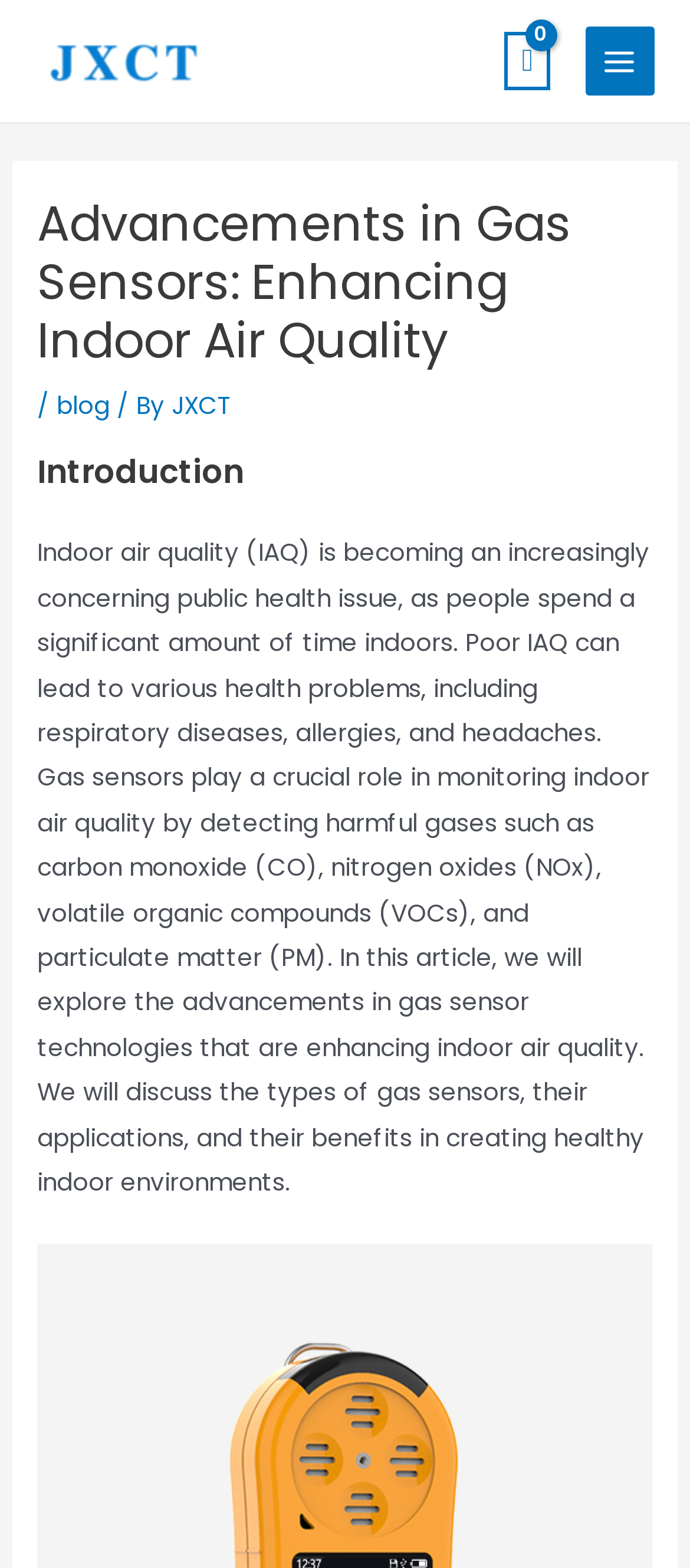What is the navigation section labeled as?
Please use the image to provide a one-word or short phrase answer.

Post navigation